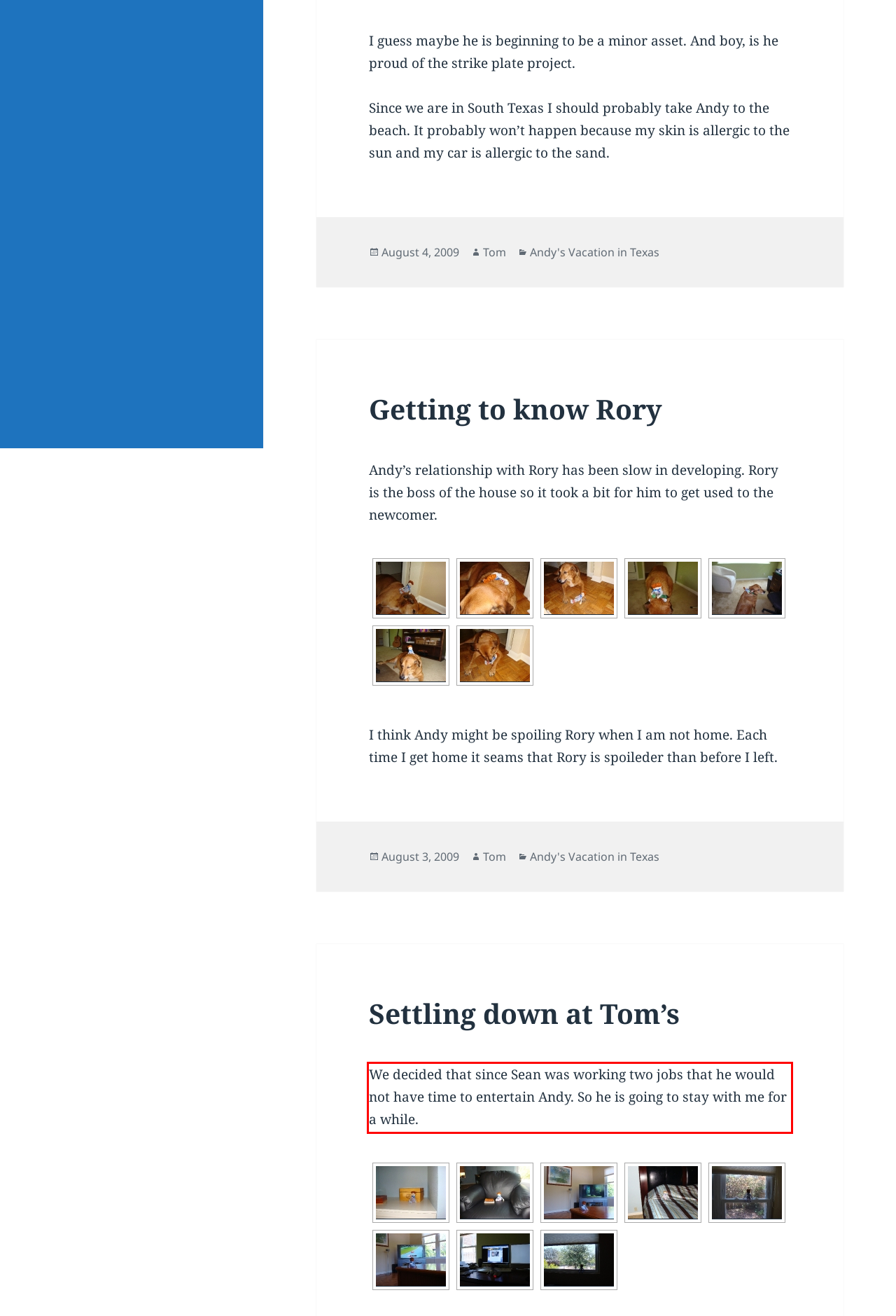Given a webpage screenshot, locate the red bounding box and extract the text content found inside it.

We decided that since Sean was working two jobs that he would not have time to entertain Andy. So he is going to stay with me for a while.